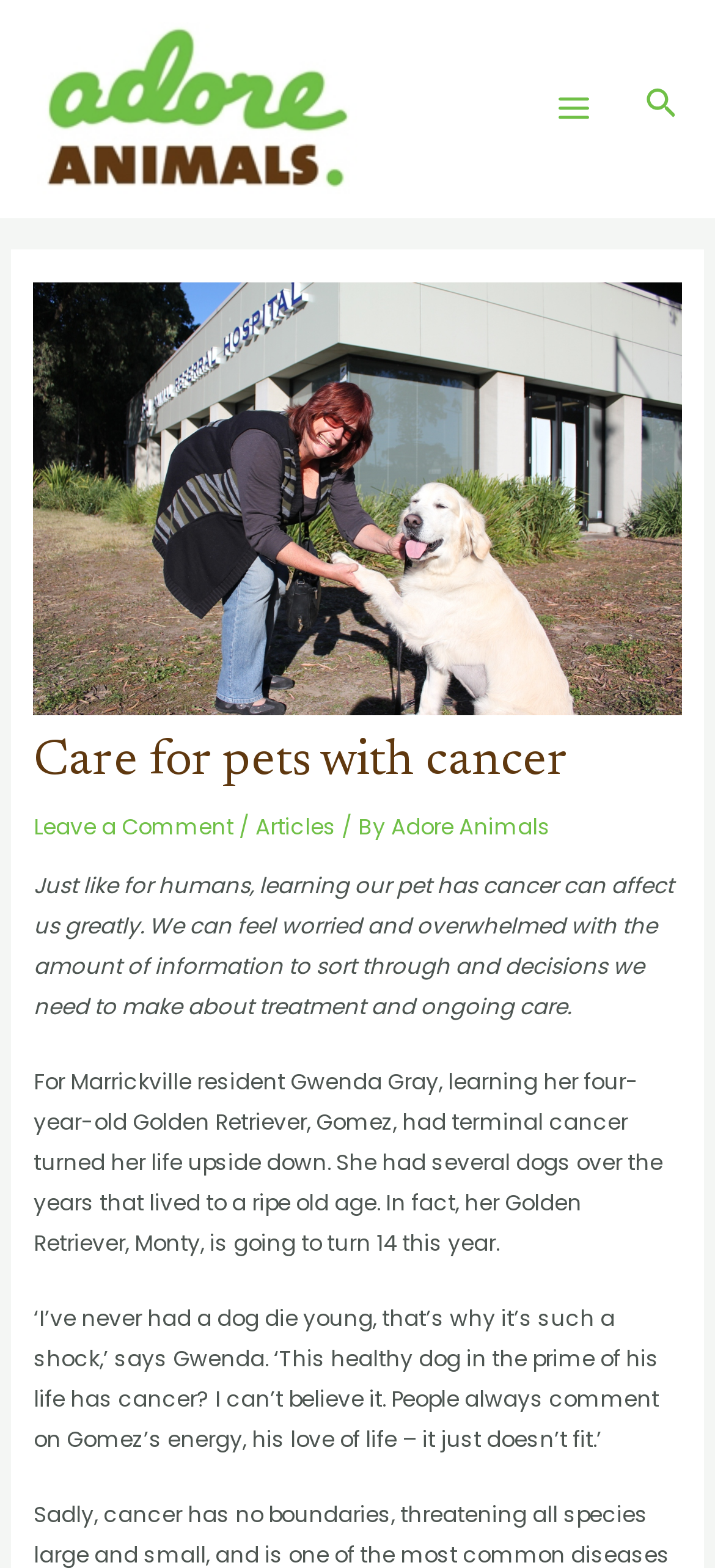Based on the image, please respond to the question with as much detail as possible:
How old is Gwenda's other dog Monty?

According to the article, Gwenda's other dog Monty is going to turn 14 this year, as mentioned in the sentence 'her Golden Retriever, Monty, is going to turn 14 this year' with bounding box coordinates [0.047, 0.68, 0.926, 0.802]